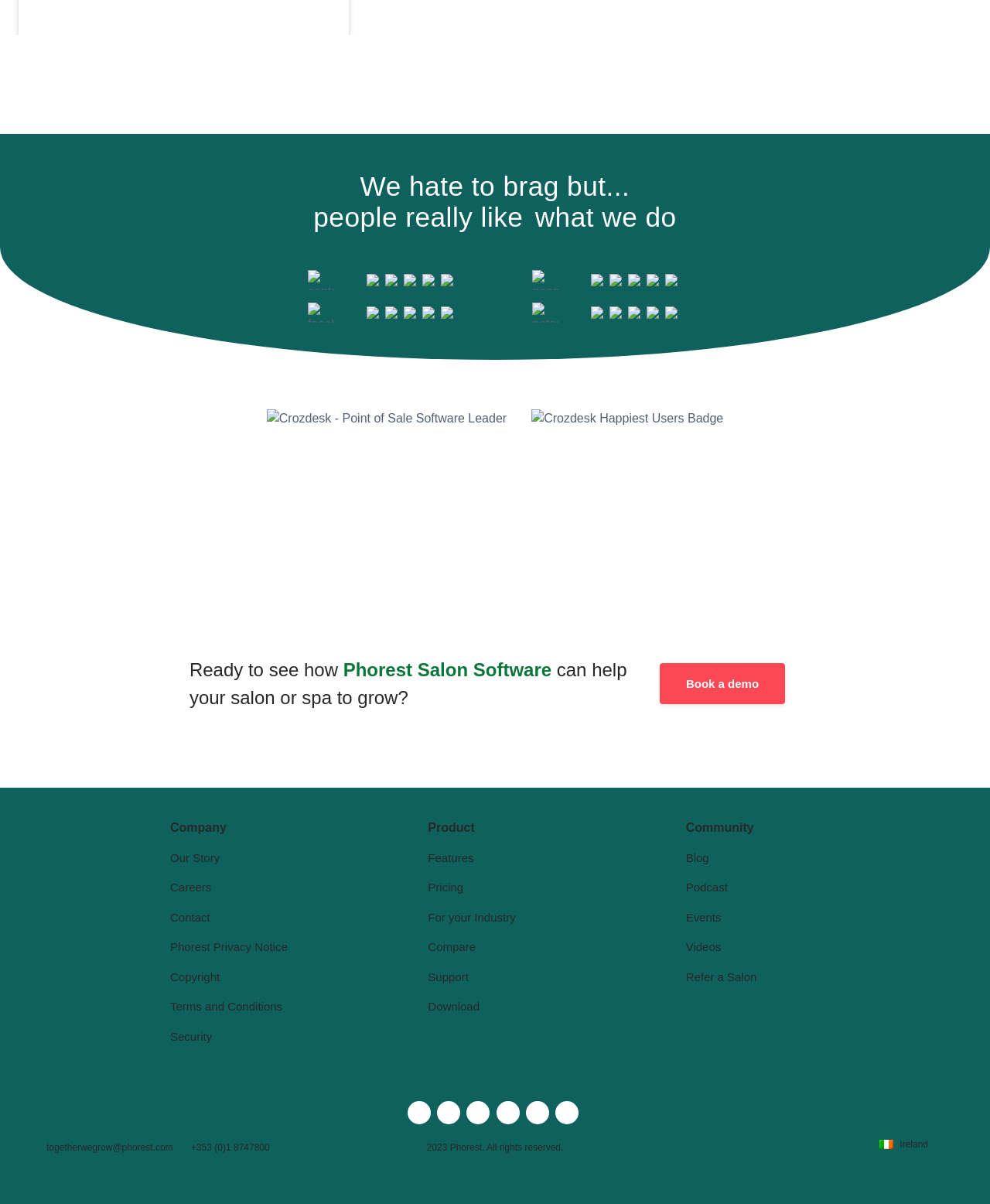From the webpage screenshot, predict the bounding box of the UI element that matches this description: "Our Story".

[0.172, 0.707, 0.222, 0.718]